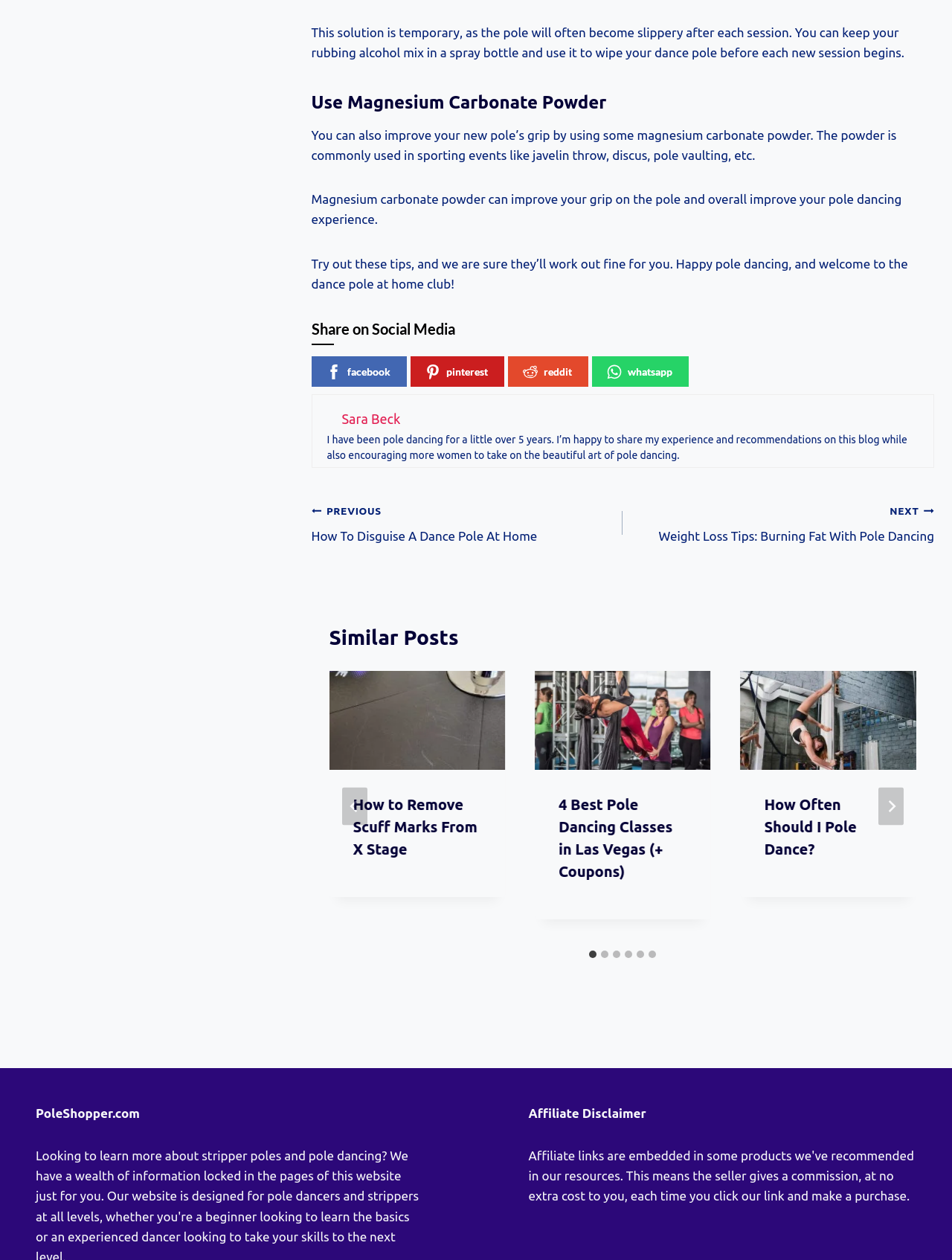Kindly respond to the following question with a single word or a brief phrase: 
How can you improve your grip on the pole?

Use magnesium carbonate powder